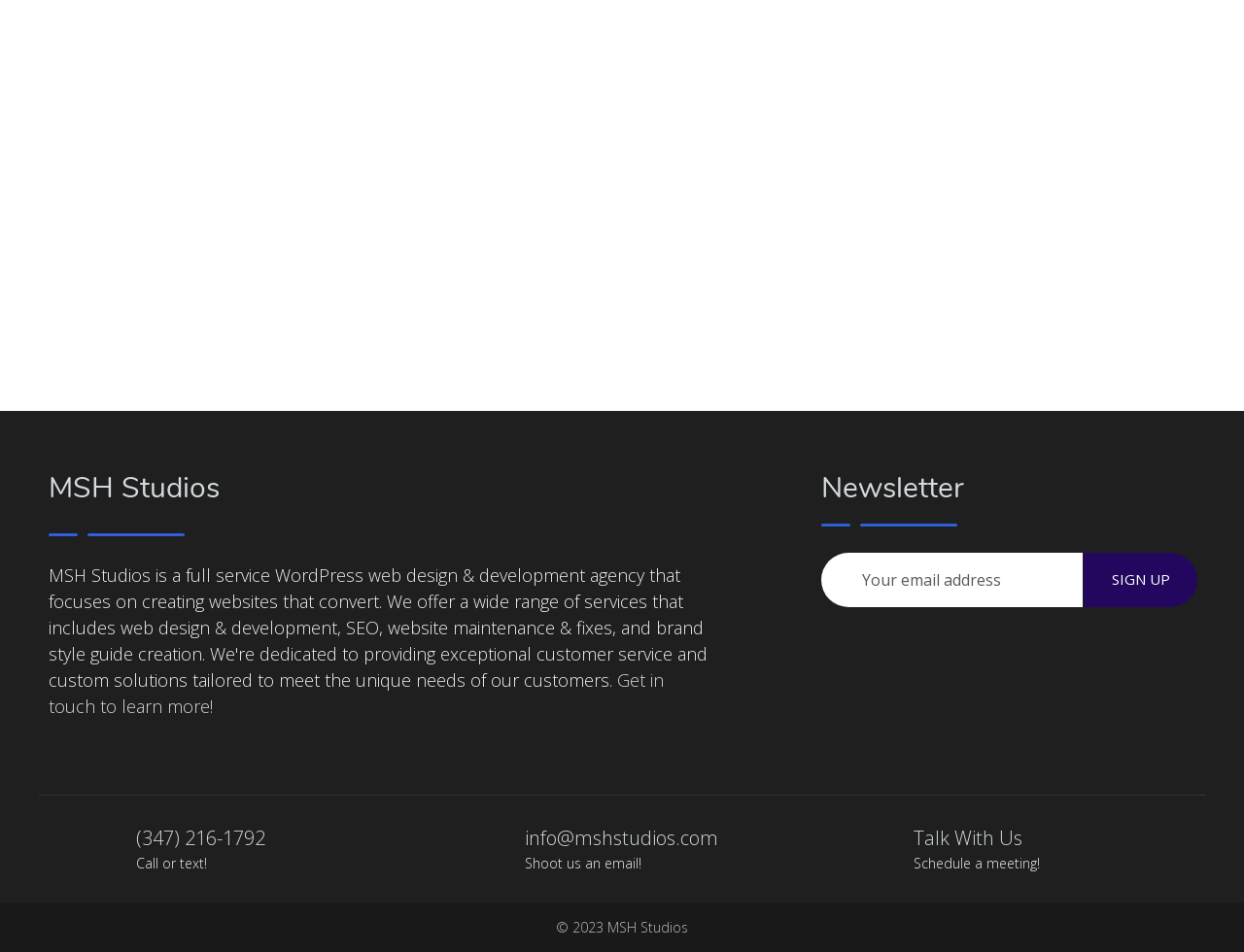Locate the bounding box of the UI element described by: "alt="Facebook"" in the given webpage screenshot.

[0.039, 0.777, 0.058, 0.802]